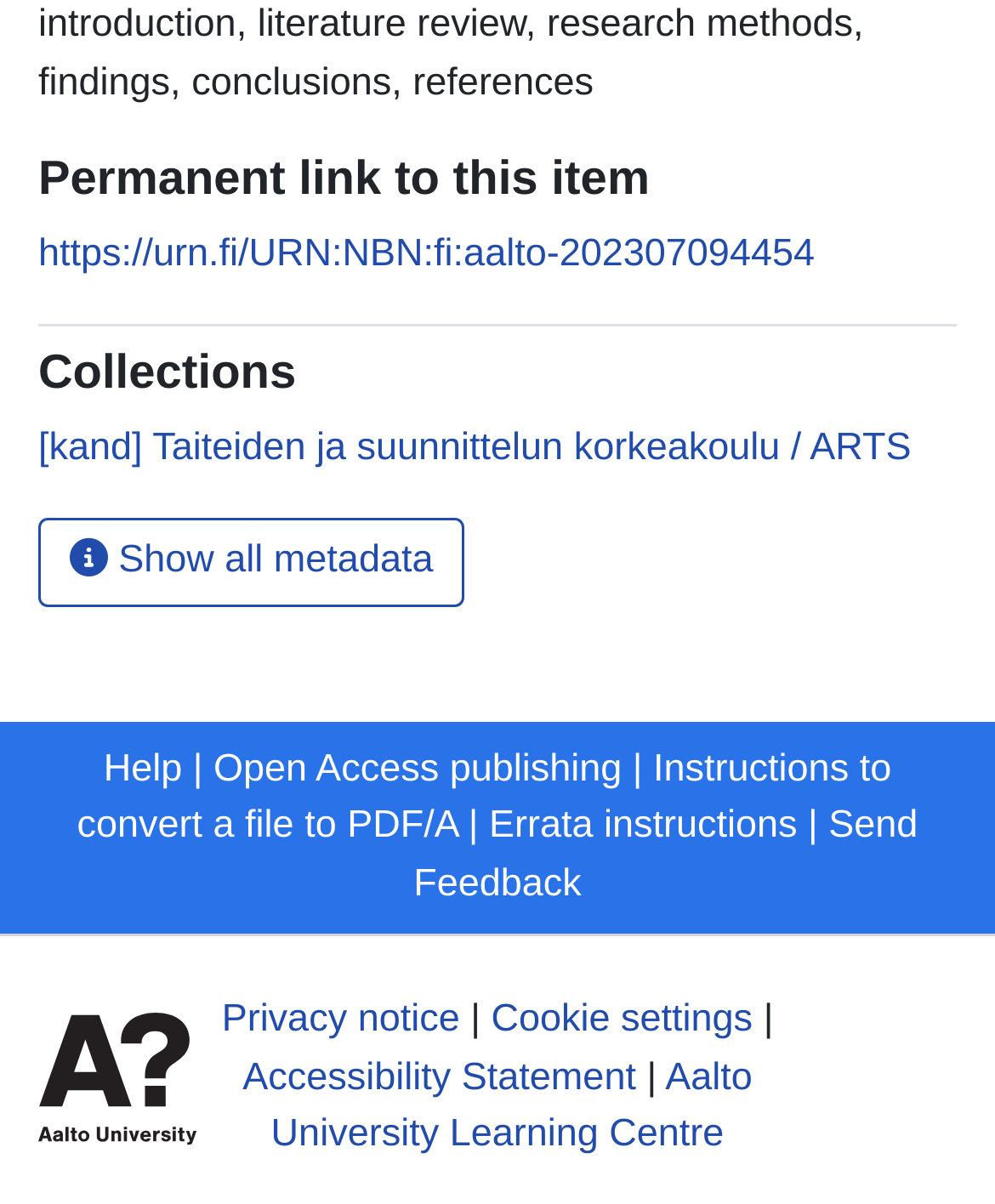Extract the bounding box coordinates for the described element: "Help". The coordinates should be represented as four float numbers between 0 and 1: [left, top, right, bottom].

[0.104, 0.621, 0.183, 0.657]